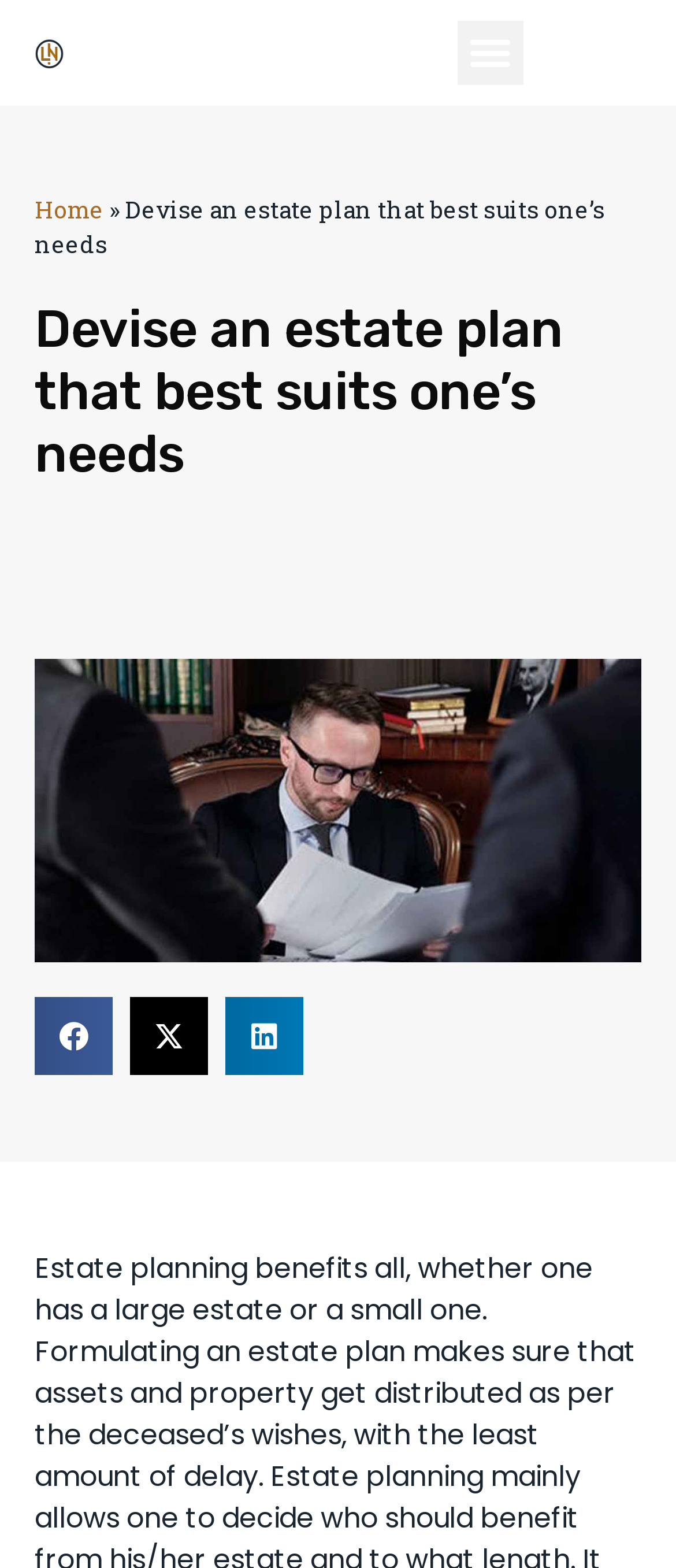Please locate and generate the primary heading on this webpage.

Devise an estate plan that best suits one’s needs